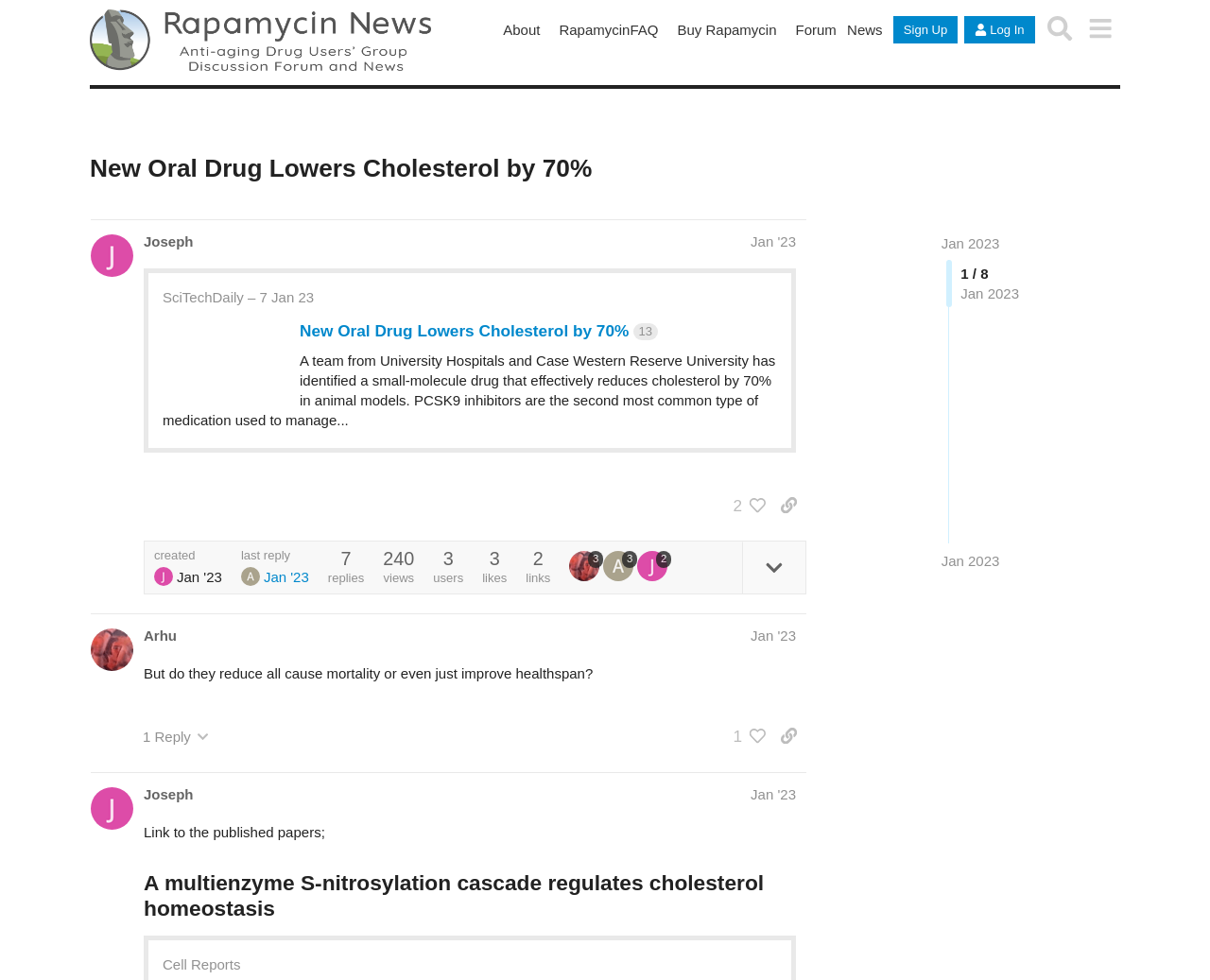Please find the bounding box coordinates for the clickable element needed to perform this instruction: "Search for something".

[0.859, 0.009, 0.892, 0.049]